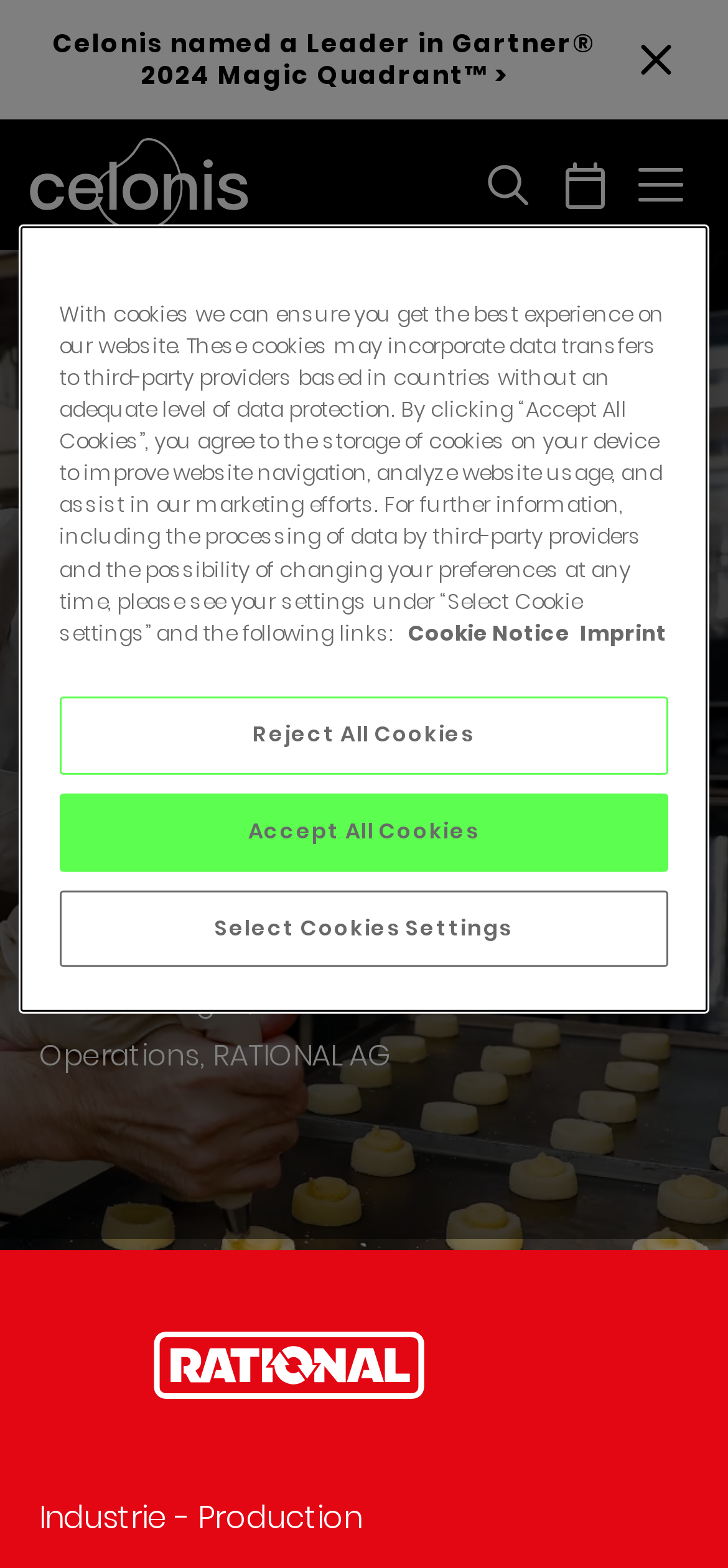Please provide a comprehensive response to the question based on the details in the image: What is the name of the company that helps RATIONAL AG with automation?

I found the answer by looking at the heading 'RATIONAL AG et Celonis' and the link 'Celonis named a Leader in Gartner® 2024 Magic Quadrant™ >', which suggests that Celonis is the company that helps RATIONAL AG with automation.